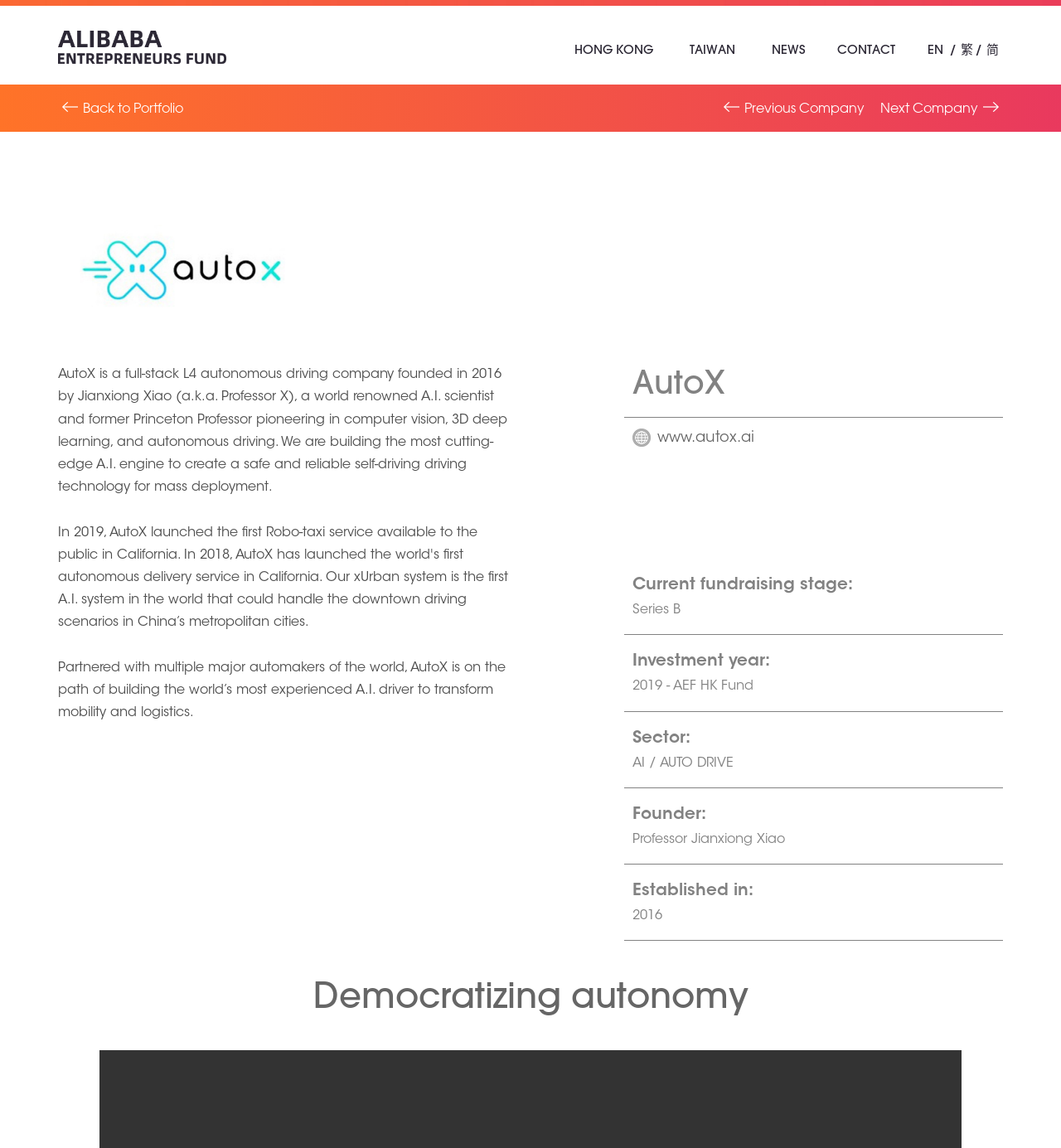Find and provide the bounding box coordinates for the UI element described here: "Back to Portfolio". The coordinates should be given as four float numbers between 0 and 1: [left, top, right, bottom].

[0.055, 0.084, 0.173, 0.104]